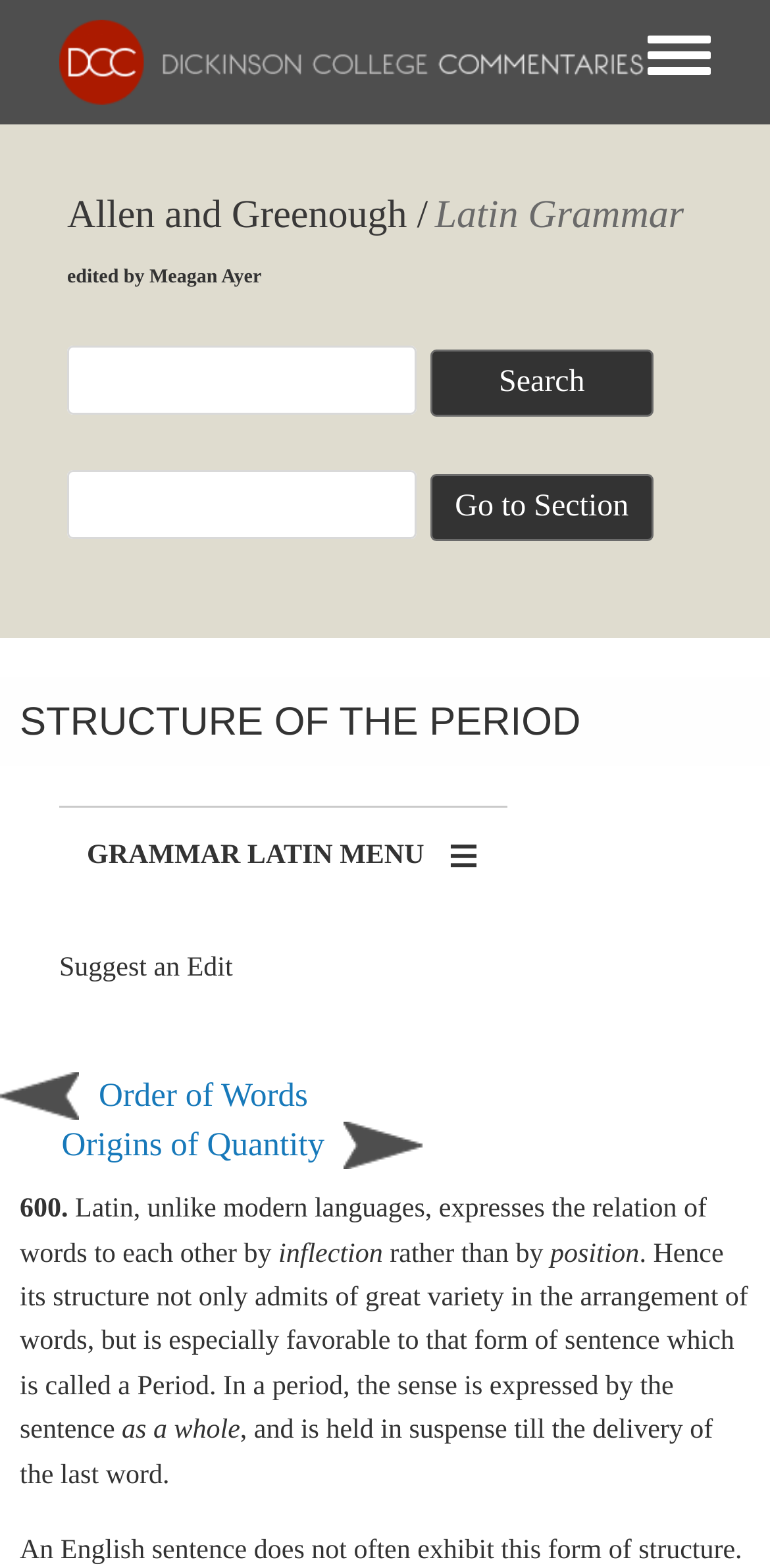Please specify the bounding box coordinates in the format (top-left x, top-left y, bottom-right x, bottom-right y), with values ranging from 0 to 1. Identify the bounding box for the UI component described as follows: Latin Grammar

[0.565, 0.124, 0.888, 0.152]